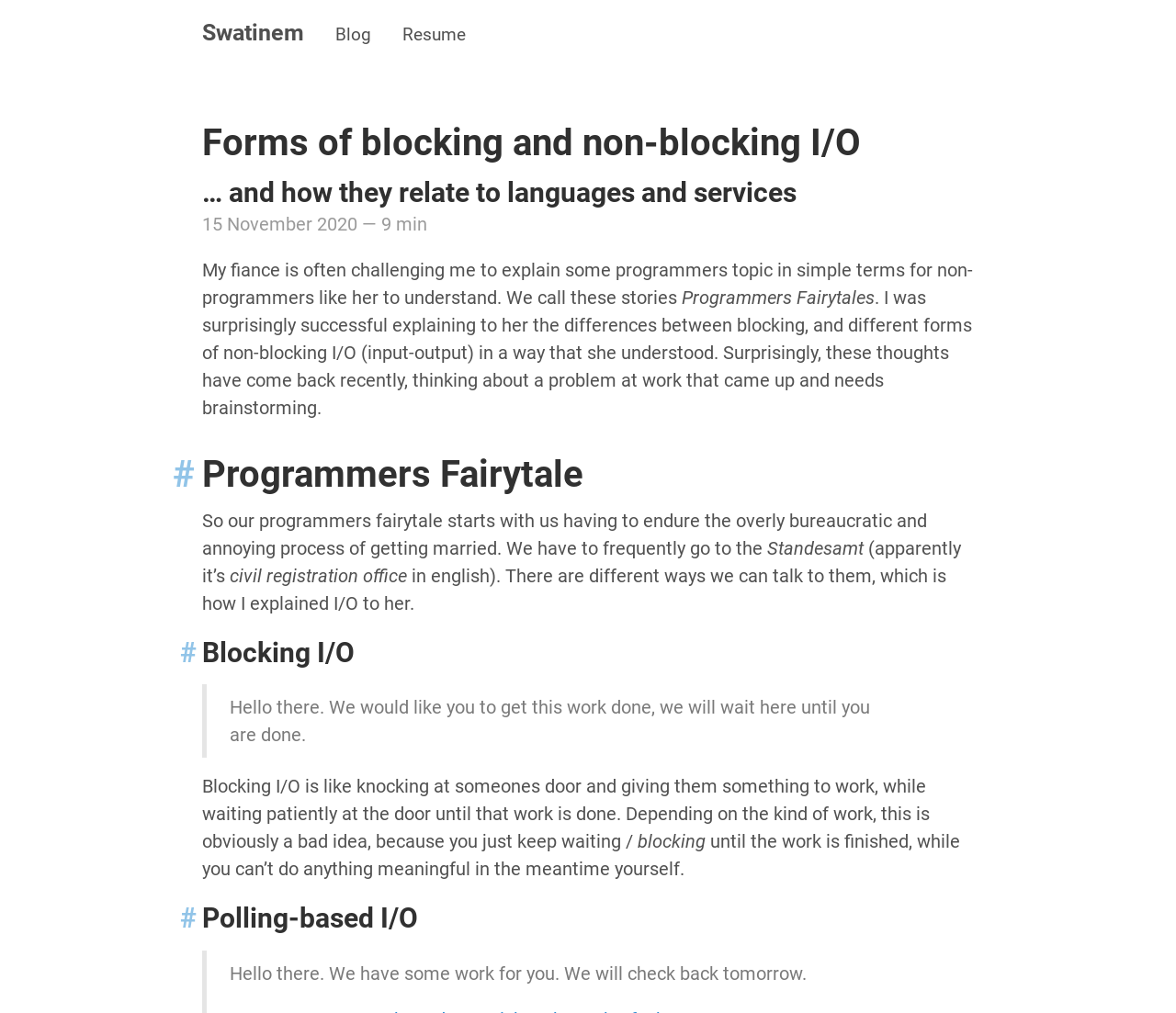What is the principal heading displayed on the webpage?

Forms of blocking and non-blocking I/O